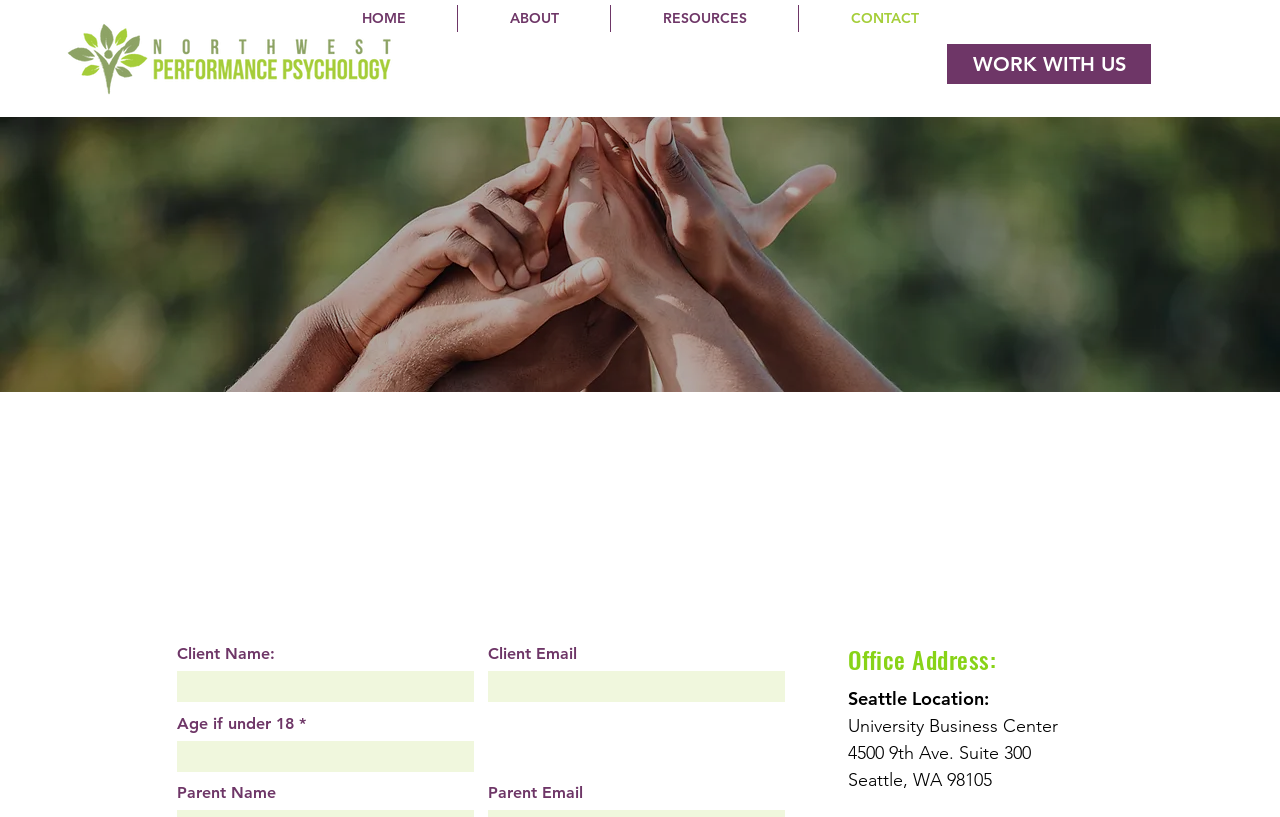Determine the bounding box coordinates for the clickable element to execute this instruction: "view history". Provide the coordinates as four float numbers between 0 and 1, i.e., [left, top, right, bottom].

None